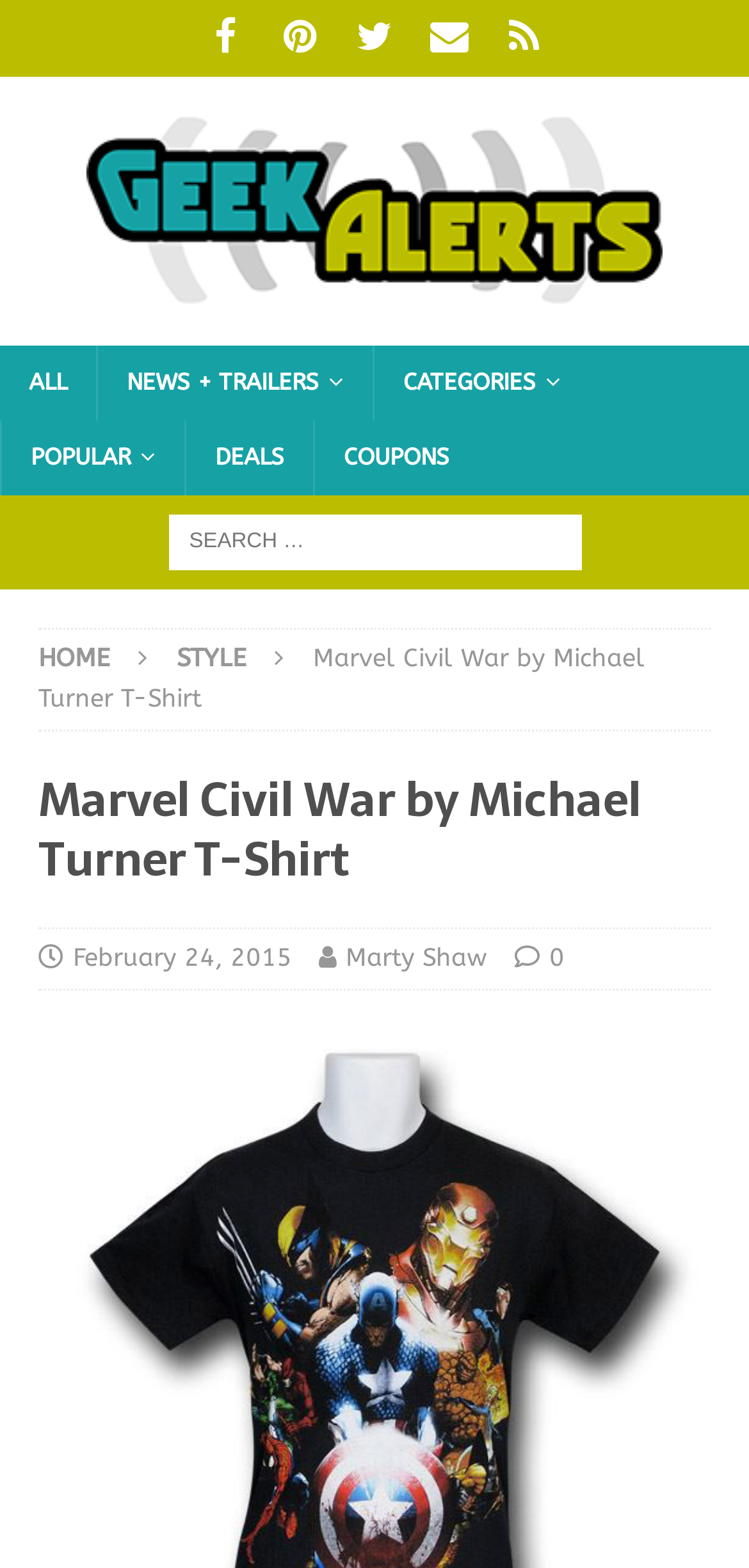Highlight the bounding box coordinates of the element that should be clicked to carry out the following instruction: "Visit Facebook". The coordinates must be given as four float numbers ranging from 0 to 1, i.e., [left, top, right, bottom].

[0.255, 0.0, 0.345, 0.049]